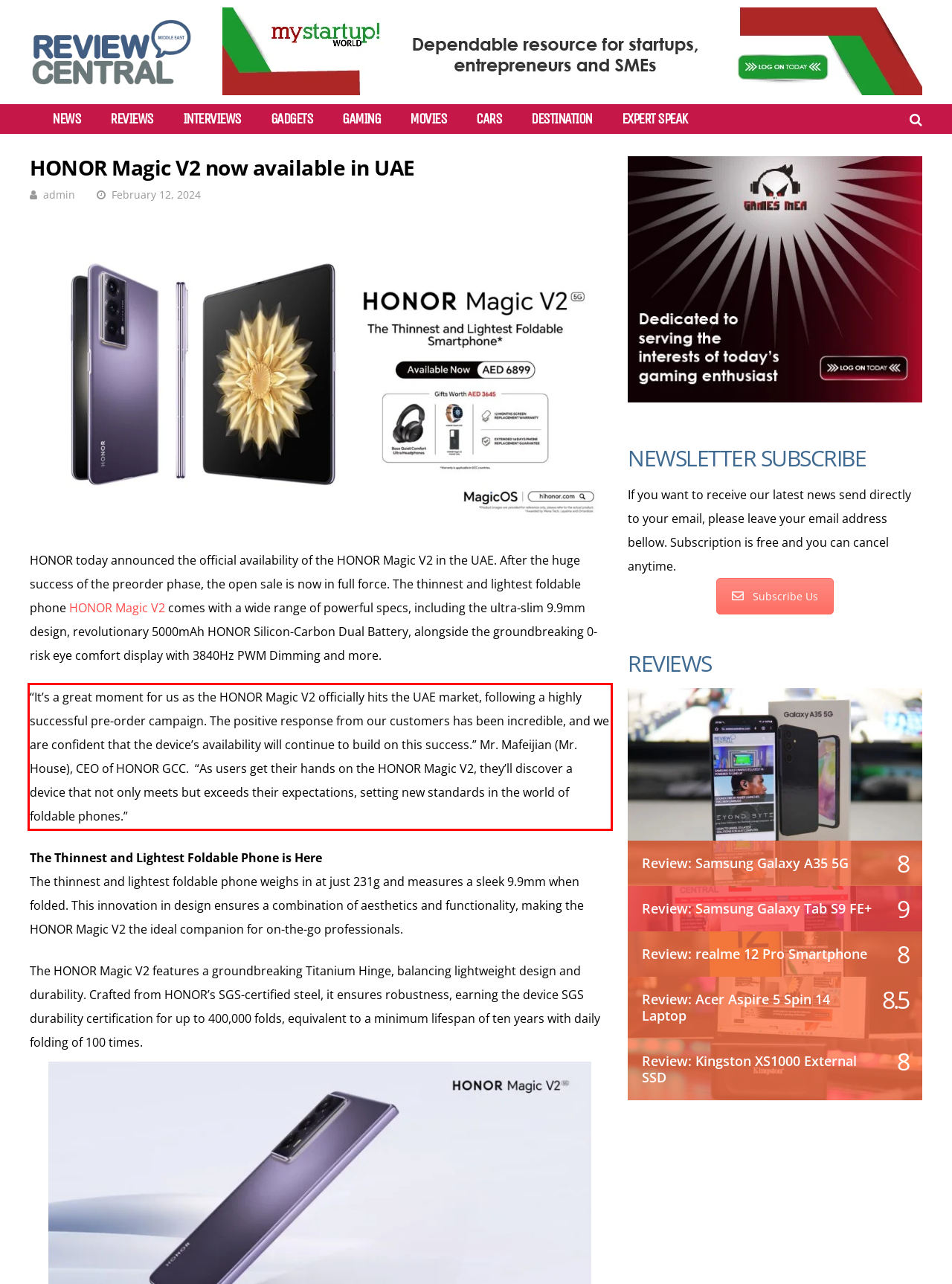Perform OCR on the text inside the red-bordered box in the provided screenshot and output the content.

“It’s a great moment for us as the HONOR Magic V2 officially hits the UAE market, following a highly successful pre-order campaign. The positive response from our customers has been incredible, and we are confident that the device’s availability will continue to build on this success.” Mr. Mafeijian (Mr. House), CEO of HONOR GCC. “As users get their hands on the HONOR Magic V2, they’ll discover a device that not only meets but exceeds their expectations, setting new standards in the world of foldable phones.”